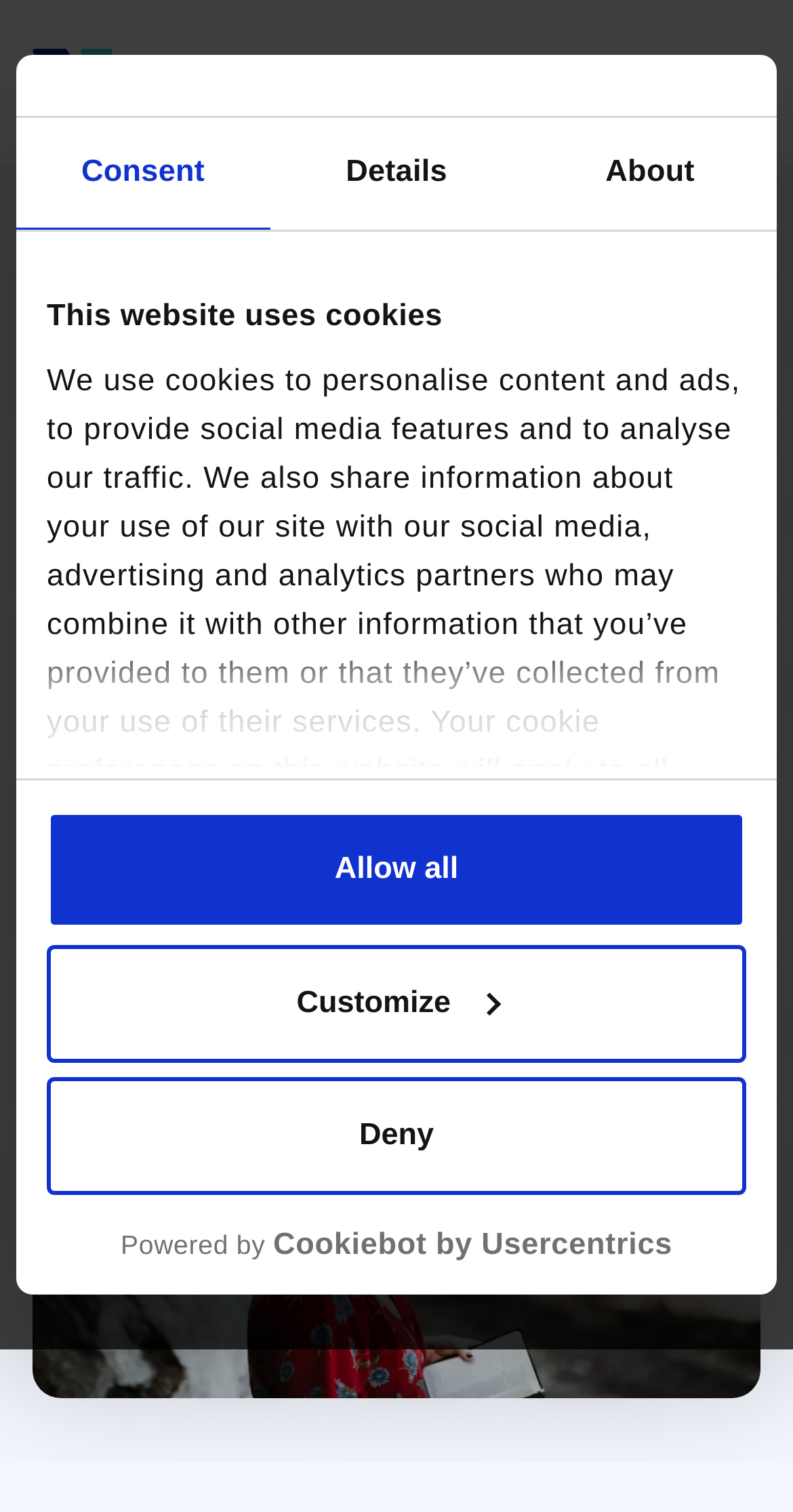Please analyze the image and give a detailed answer to the question:
Who is the author of the content on this webpage?

The webpage contains the text 'By: Danielle Chazen', which suggests that Danielle Chazen is the author of the content on this webpage.